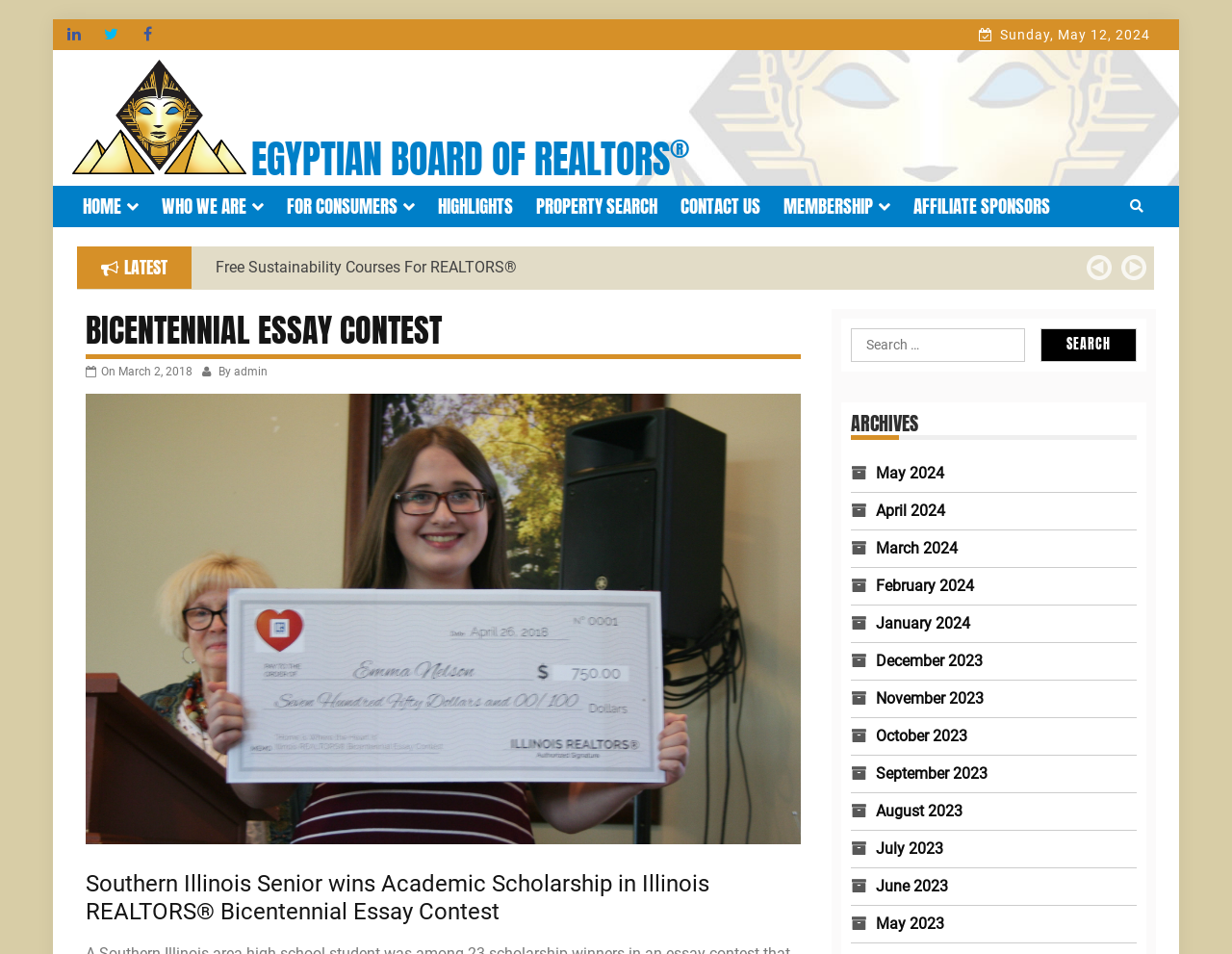Extract the primary heading text from the webpage.

BICENTENNIAL ESSAY CONTEST